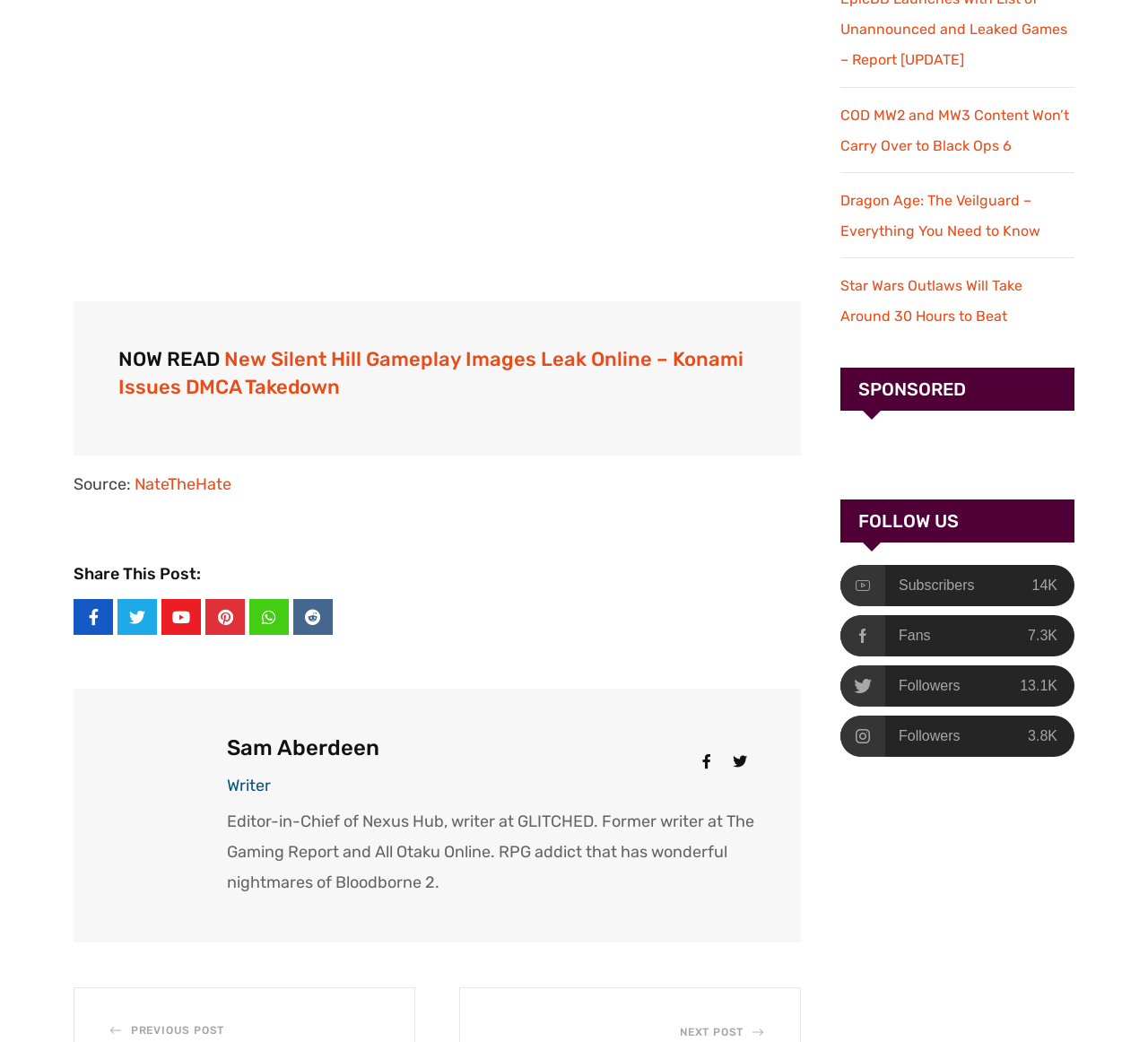Answer the question below with a single word or a brief phrase: 
What is the title of the current post?

New Silent Hill Gameplay Images Leak Online